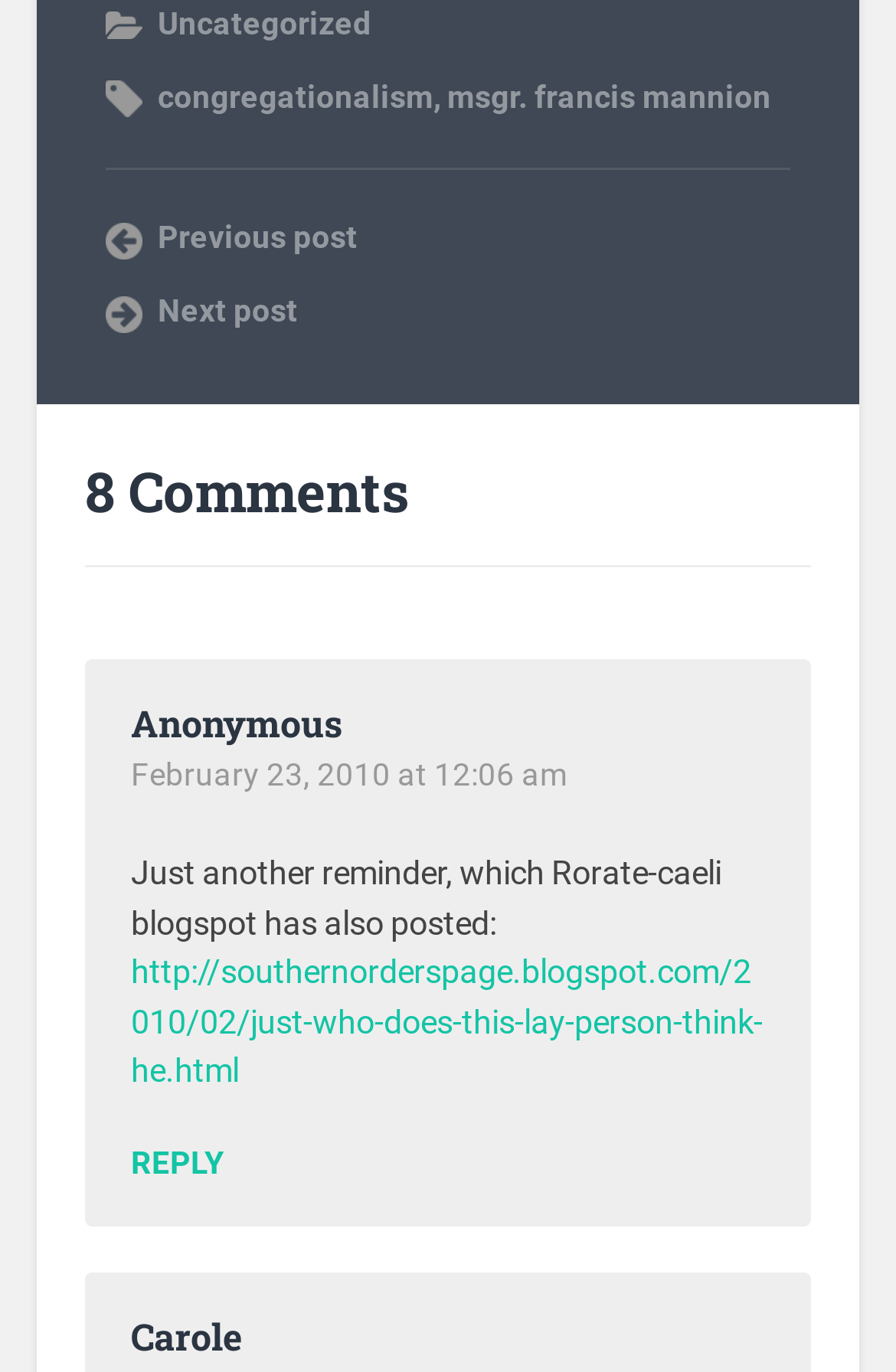What is the name of the person who replied to Anonymous?
Please give a detailed answer to the question using the information shown in the image.

I found the StaticText 'Carole' on the webpage, which is associated with a reply to Anonymous.